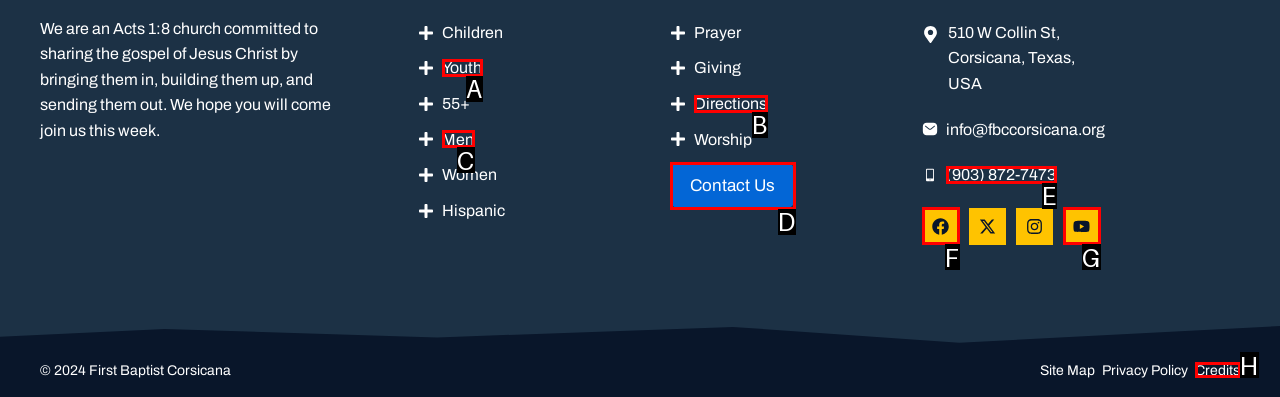Select the option that matches the description: (903) 872-7473. Answer with the letter of the correct option directly.

E